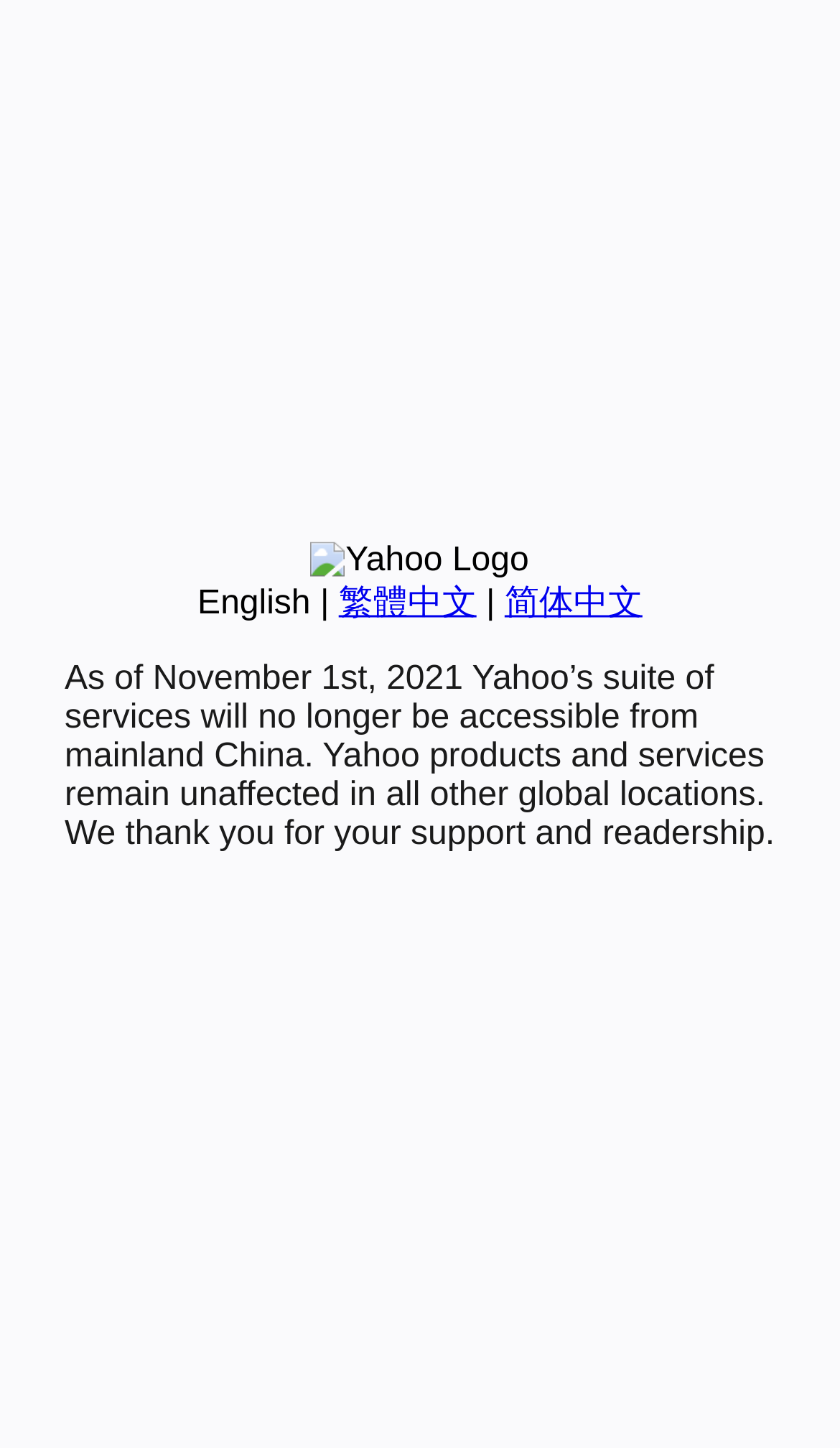Provide the bounding box coordinates, formatted as (top-left x, top-left y, bottom-right x, bottom-right y), with all values being floating point numbers between 0 and 1. Identify the bounding box of the UI element that matches the description: 繁體中文

[0.403, 0.404, 0.567, 0.429]